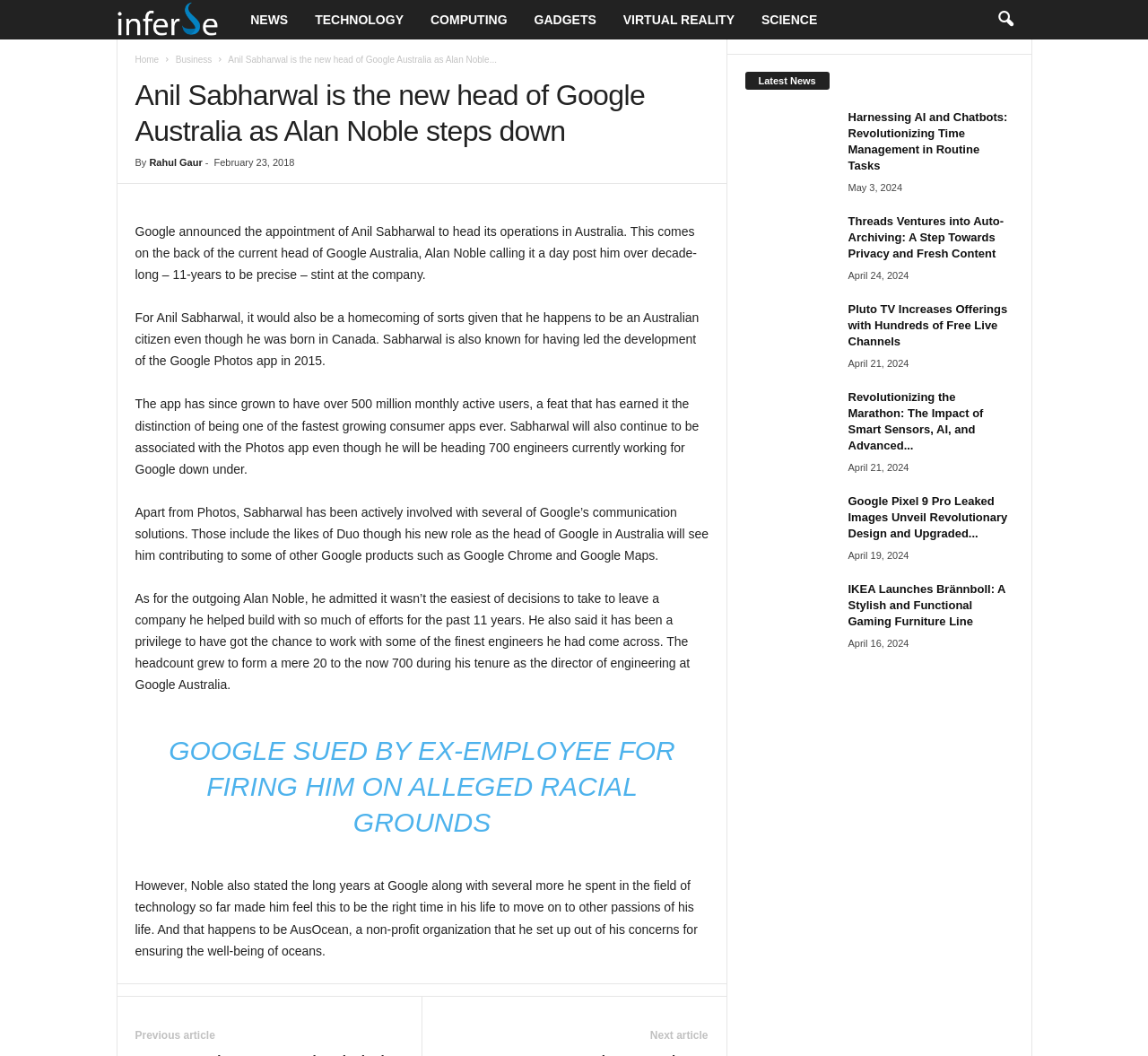Please locate the bounding box coordinates of the element's region that needs to be clicked to follow the instruction: "read the article by Rahul Gaur". The bounding box coordinates should be provided as four float numbers between 0 and 1, i.e., [left, top, right, bottom].

[0.13, 0.149, 0.176, 0.159]